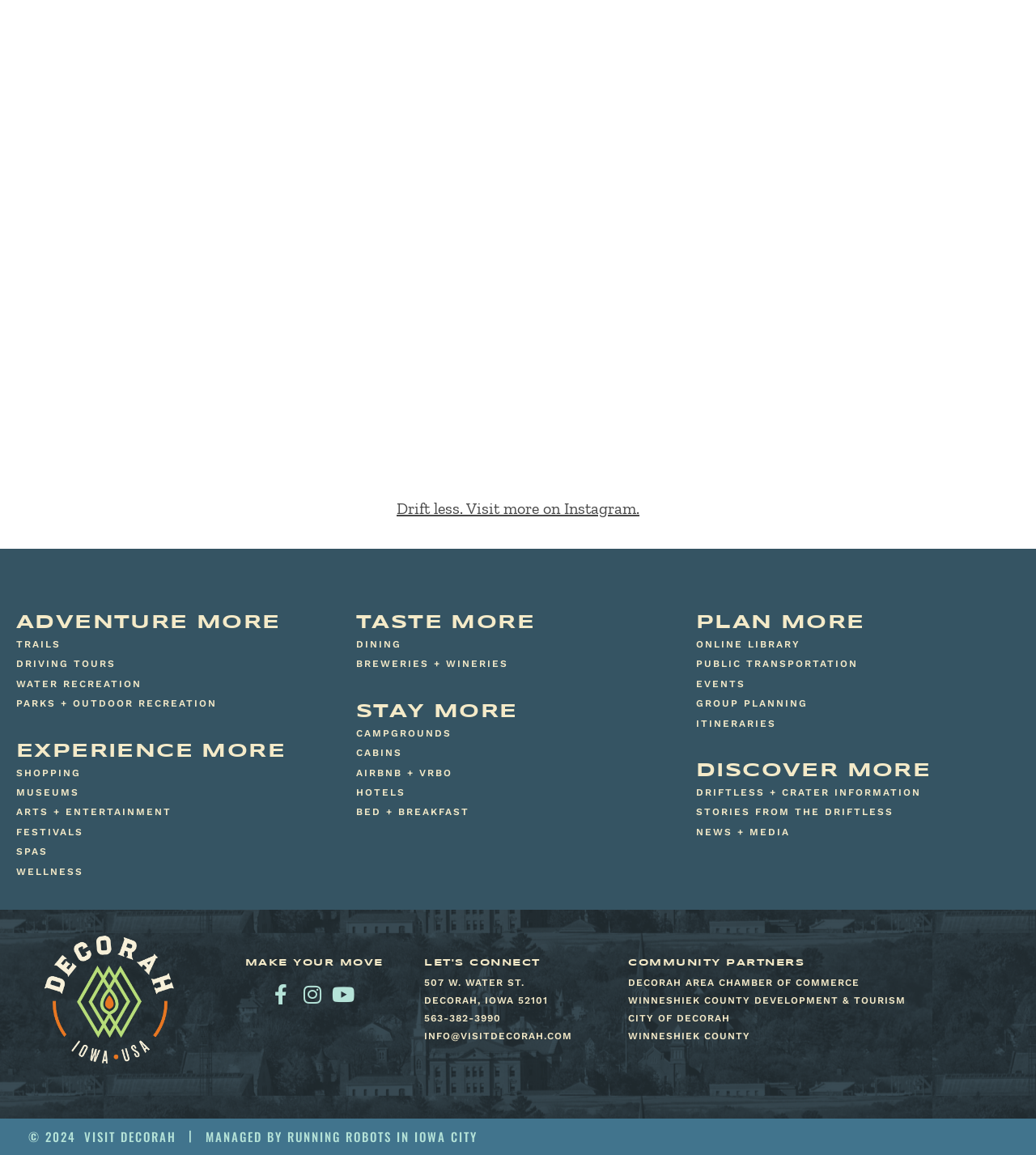Given the following UI element description: "Decorah Area Chamber of Commerce", find the bounding box coordinates in the webpage screenshot.

[0.606, 0.844, 0.984, 0.857]